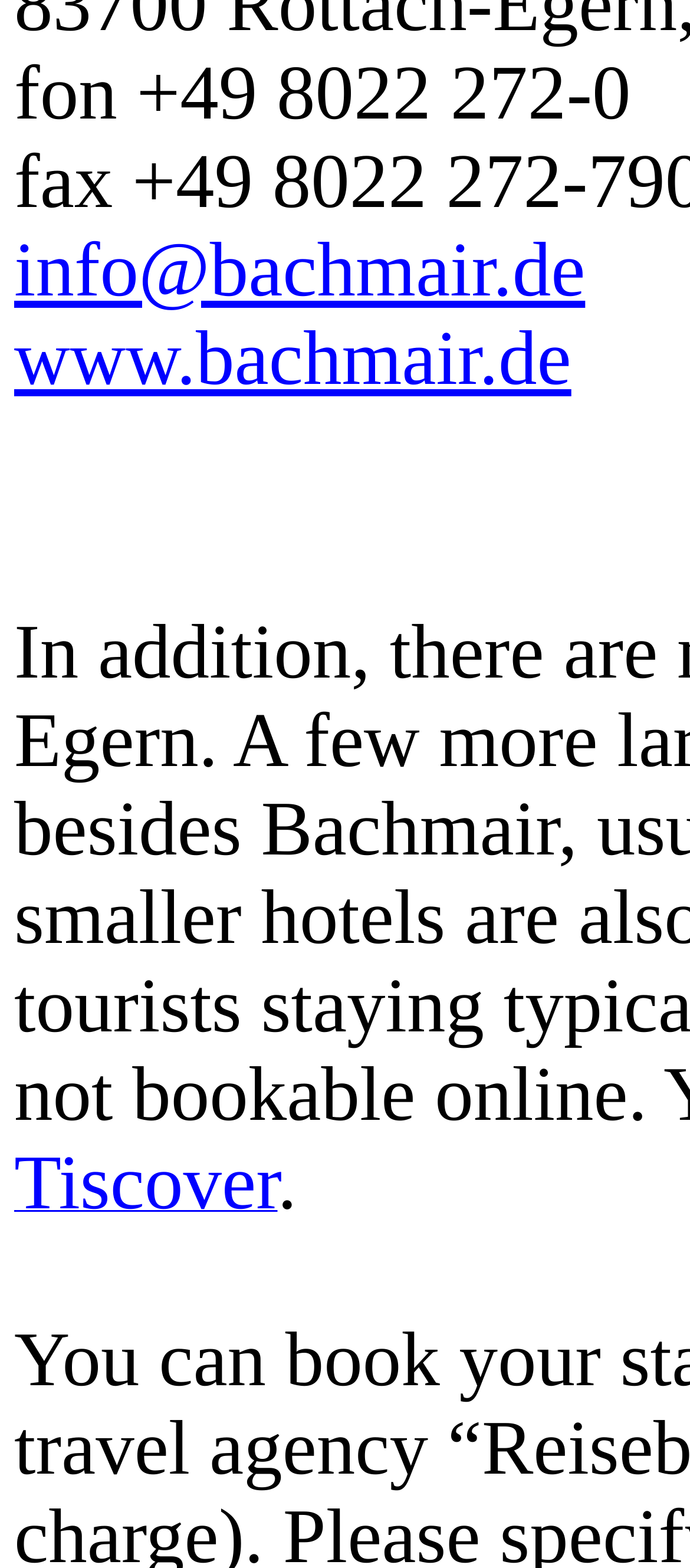Please answer the following question as detailed as possible based on the image: 
What is the phone number?

I found the phone number by looking at the static text element that contains the phone number format, which is '+49 8022 272-0'.